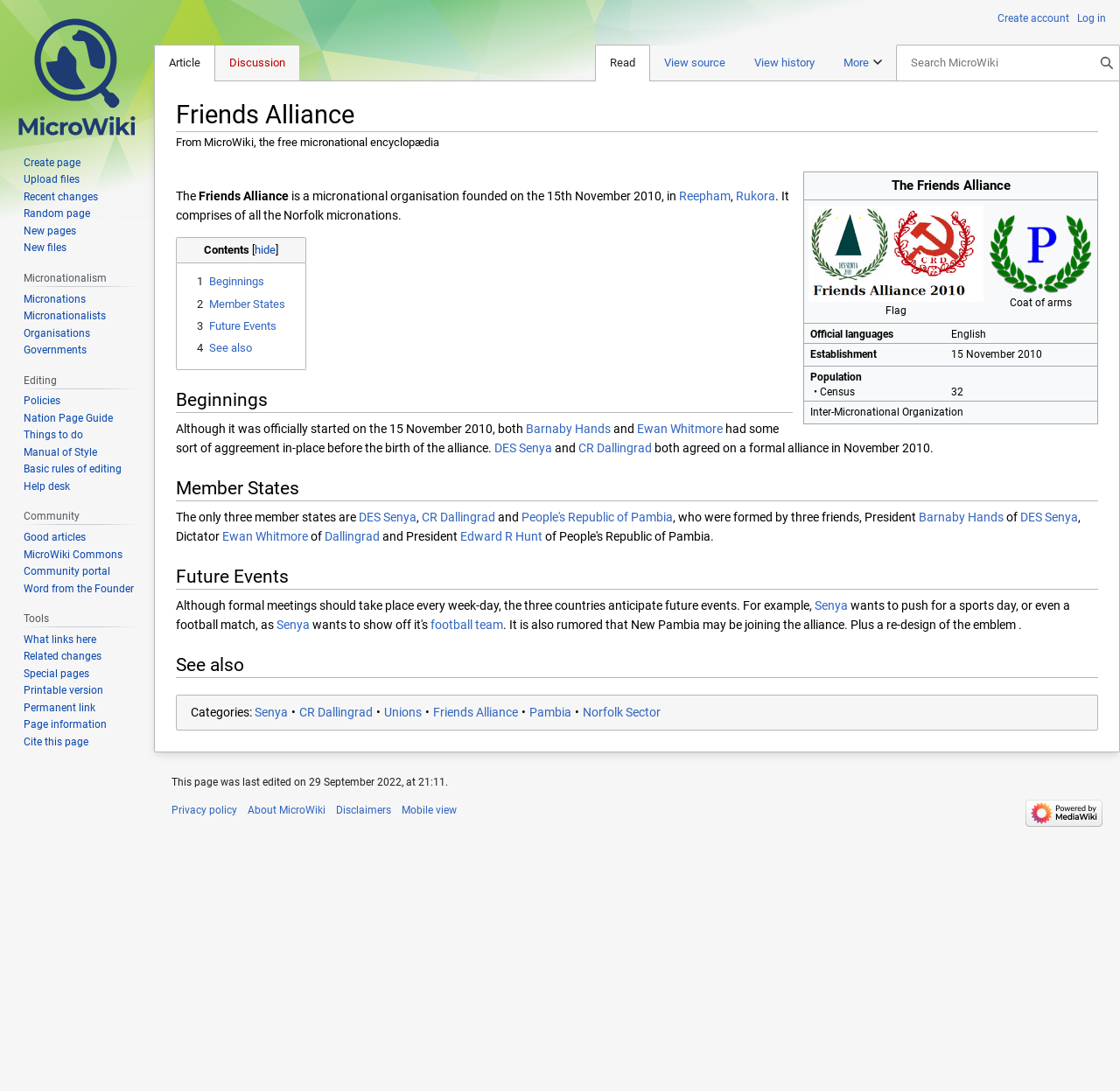Determine the bounding box coordinates of the region that needs to be clicked to achieve the task: "View the contents of the Friends Alliance table".

[0.717, 0.157, 0.98, 0.389]